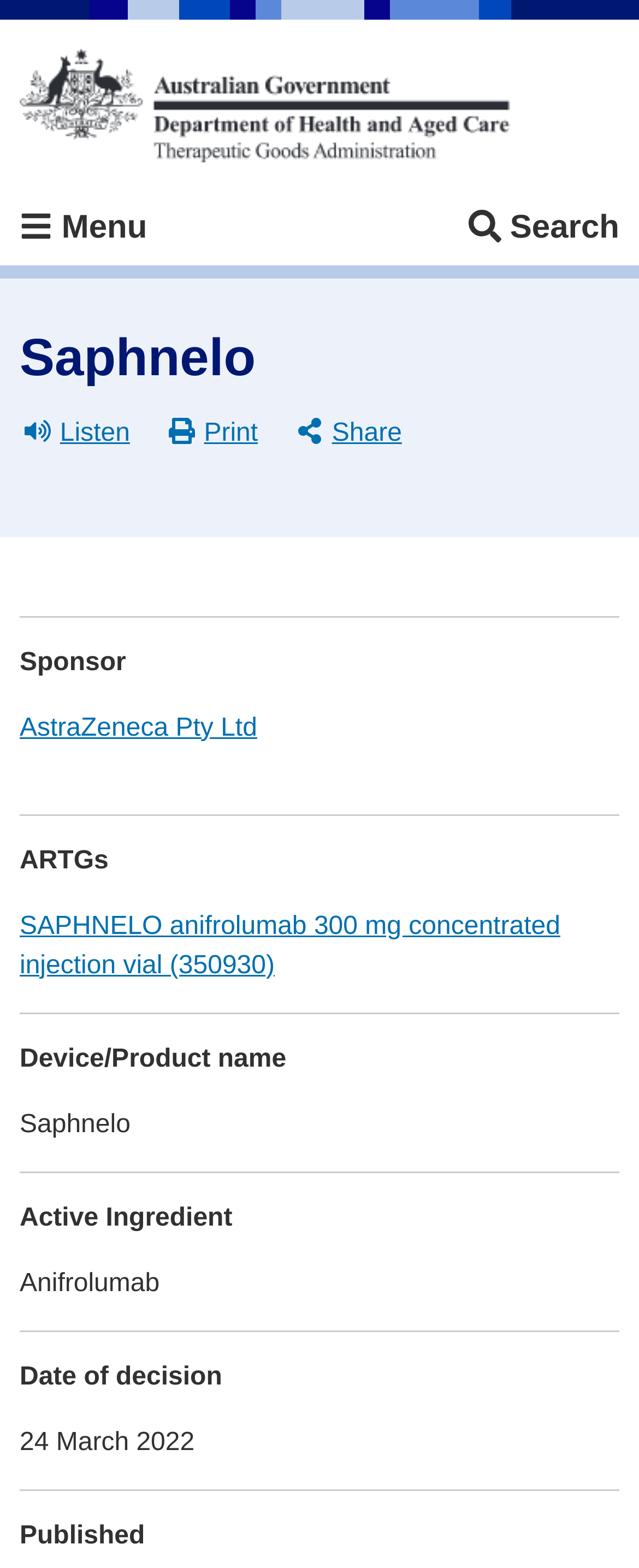Please identify the bounding box coordinates of the clickable area that will allow you to execute the instruction: "Click the Share button".

[0.456, 0.261, 0.637, 0.292]